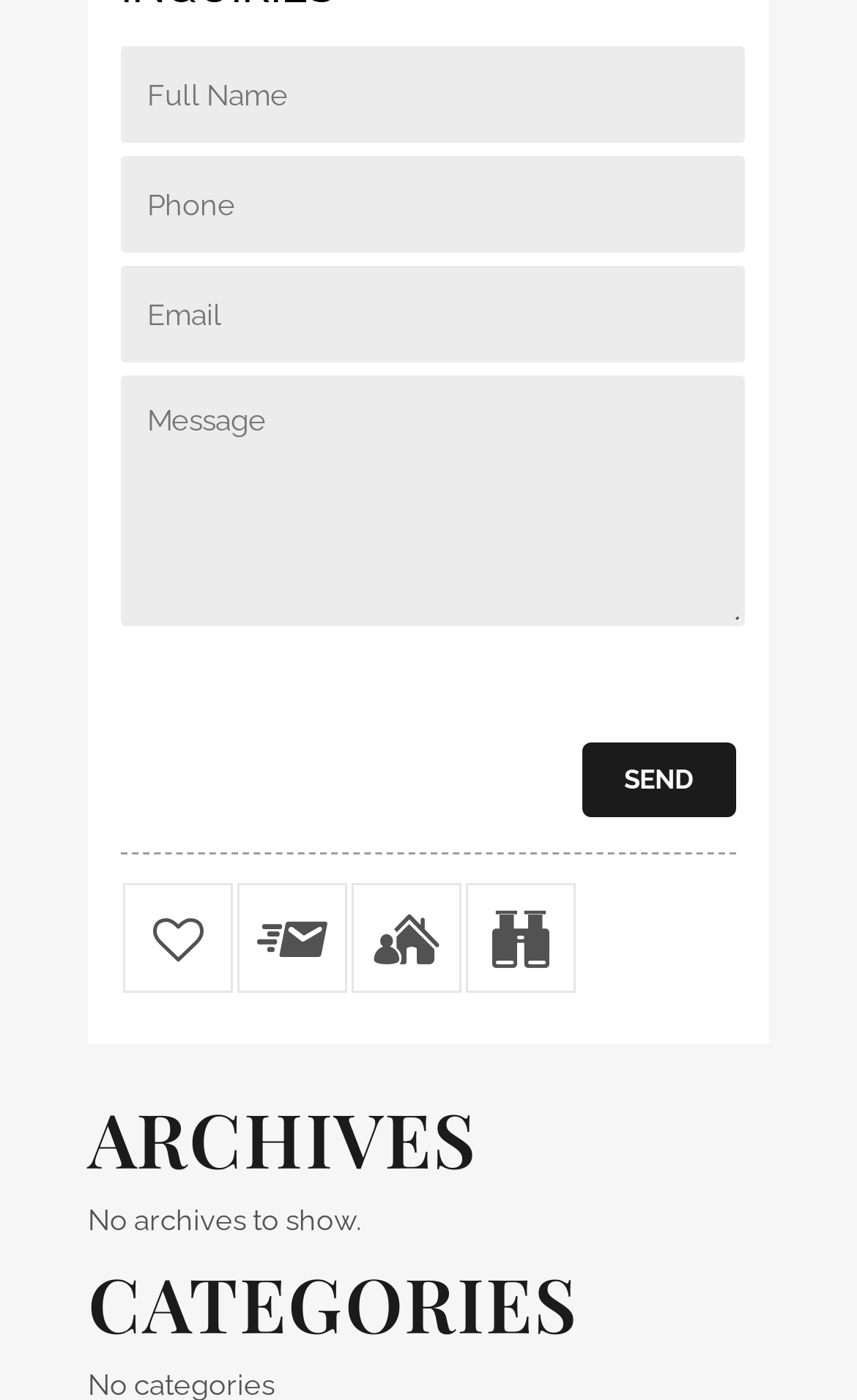How many textboxes are there?
Answer the question with a single word or phrase derived from the image.

4